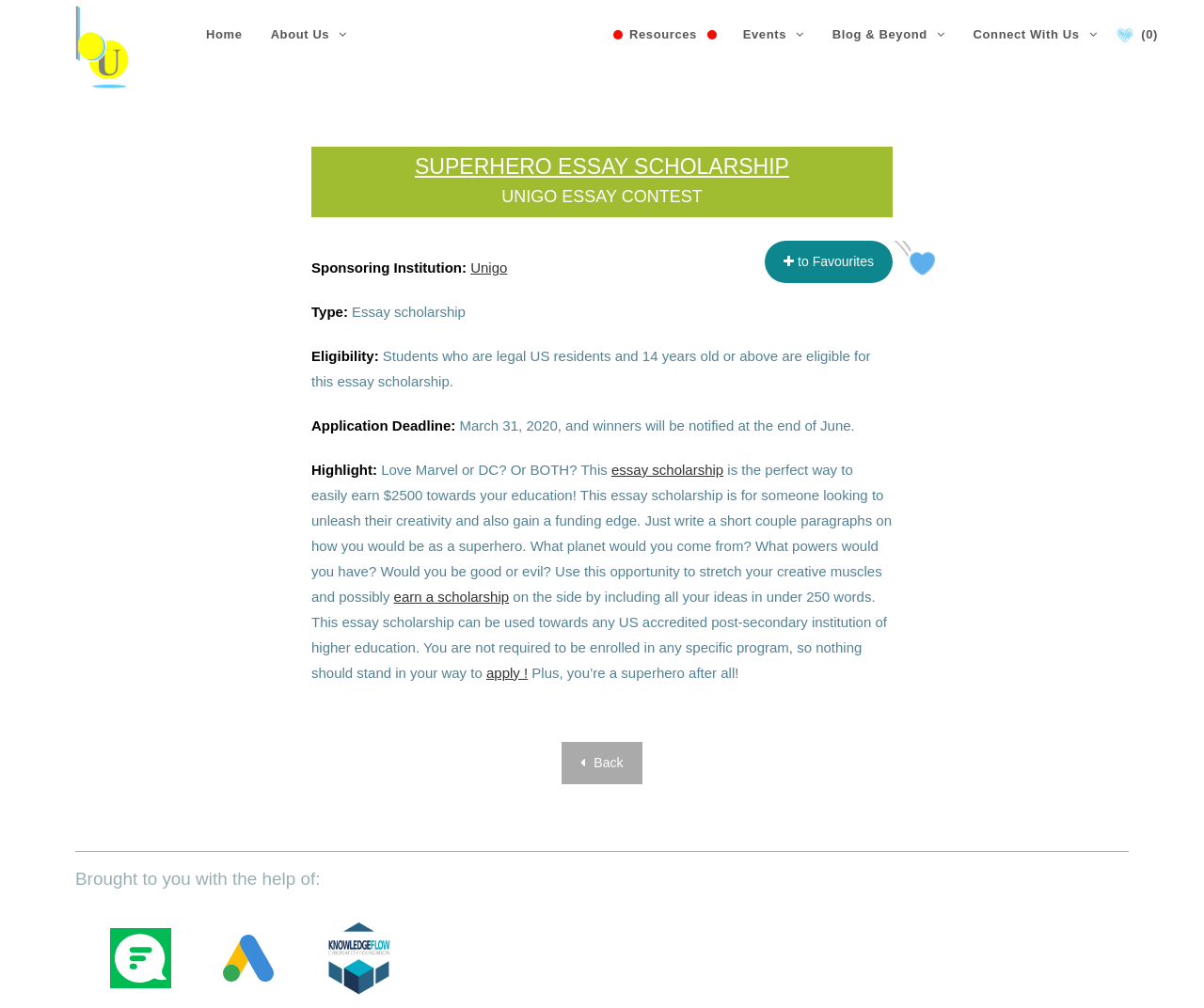Based on the image, provide a detailed and complete answer to the question: 
How much money can be earned from this essay scholarship?

The amount of money that can be earned from this essay scholarship is mentioned in the description, where it says 'This essay scholarship is for someone looking to unleash their creativity and also gain a funding edge... This essay scholarship can be used towards any US accredited post-secondary institution of higher education... to easily earn $2500 towards your education'.